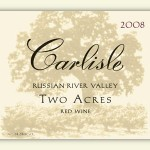What is the style of the label's design?
Examine the screenshot and reply with a single word or phrase.

Elegant